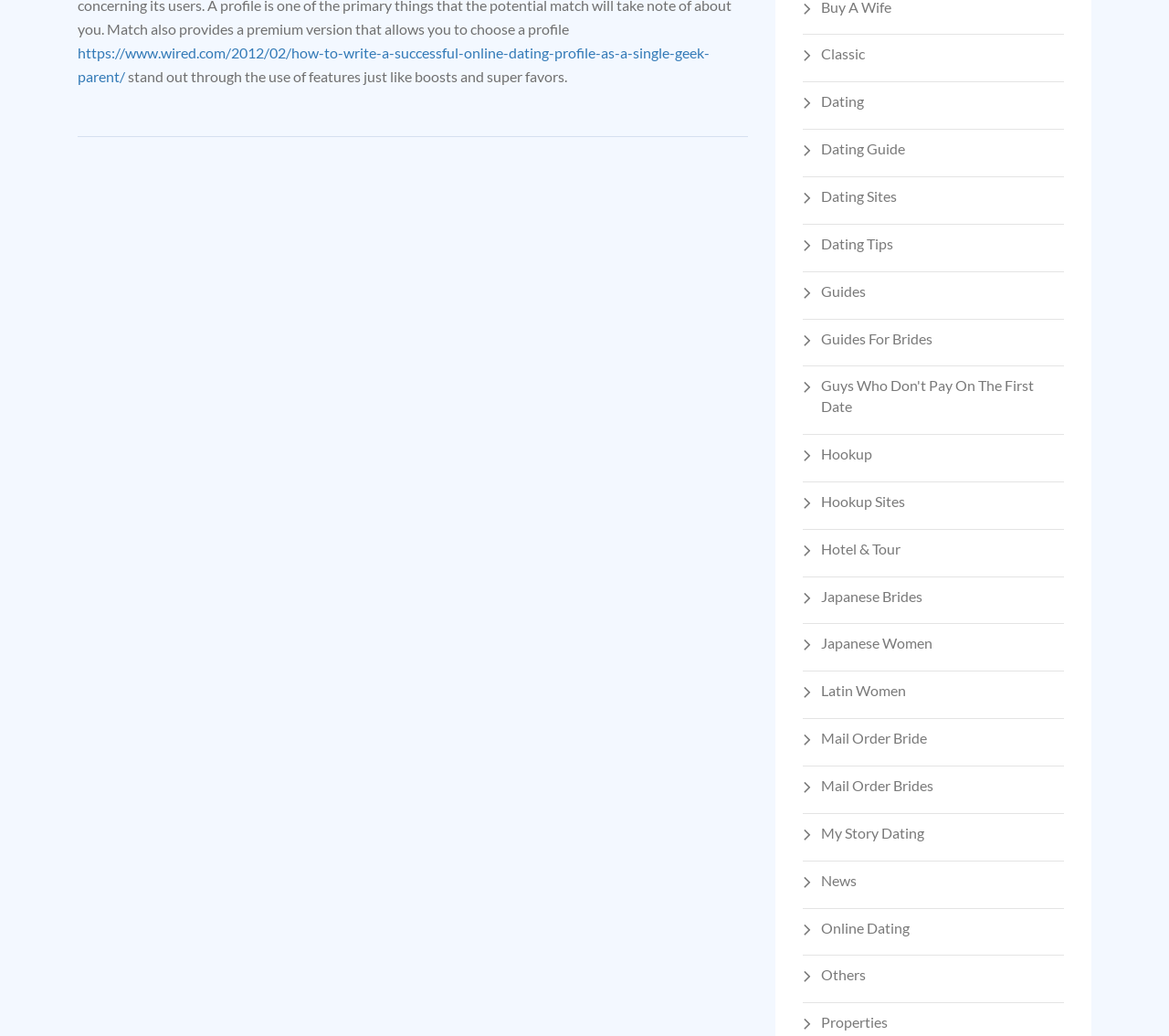Please find the bounding box coordinates in the format (top-left x, top-left y, bottom-right x, bottom-right y) for the given element description. Ensure the coordinates are floating point numbers between 0 and 1. Description: dating guide

[0.687, 0.134, 0.91, 0.154]